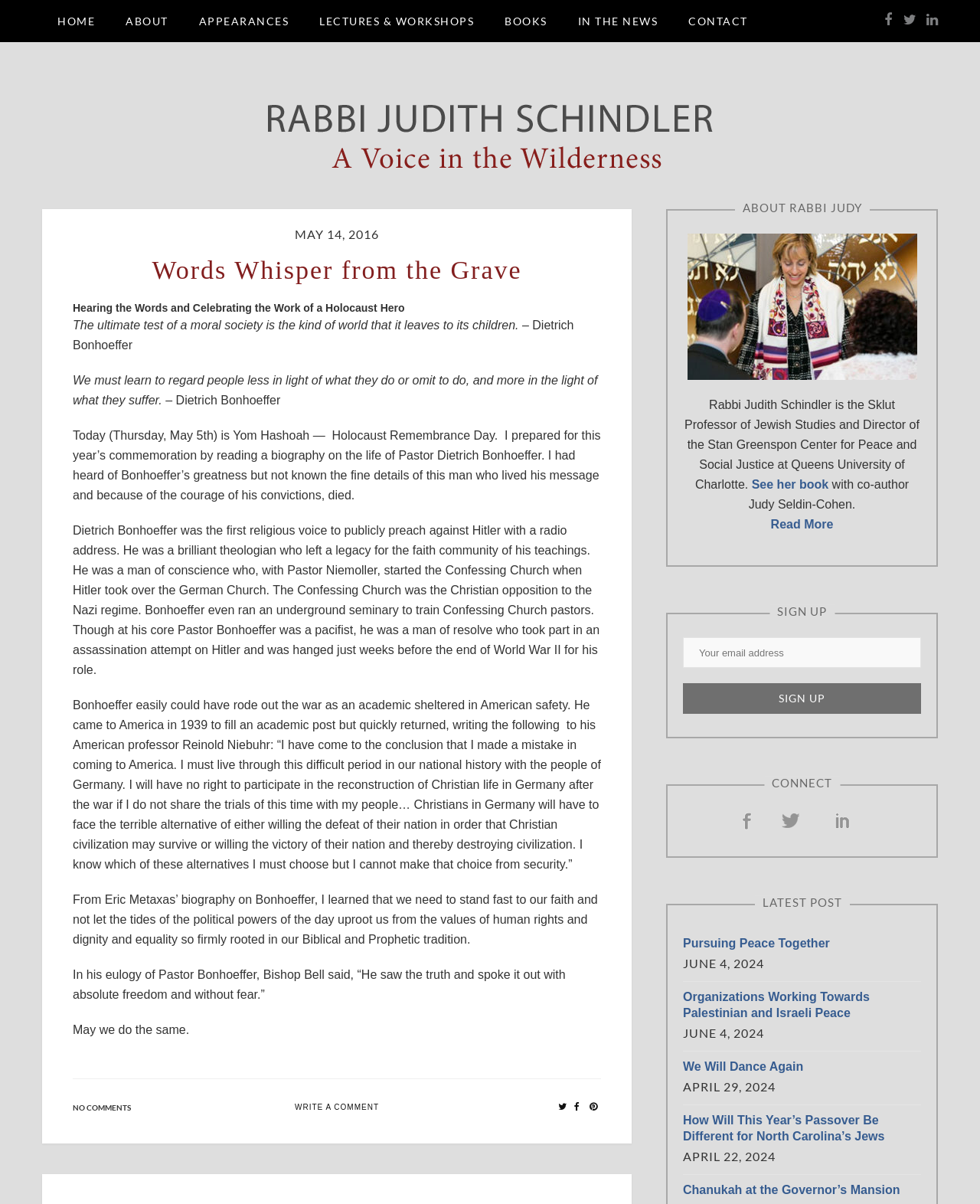Please determine the bounding box coordinates of the area that needs to be clicked to complete this task: 'View the 'Honors Theses' collection'. The coordinates must be four float numbers between 0 and 1, formatted as [left, top, right, bottom].

None